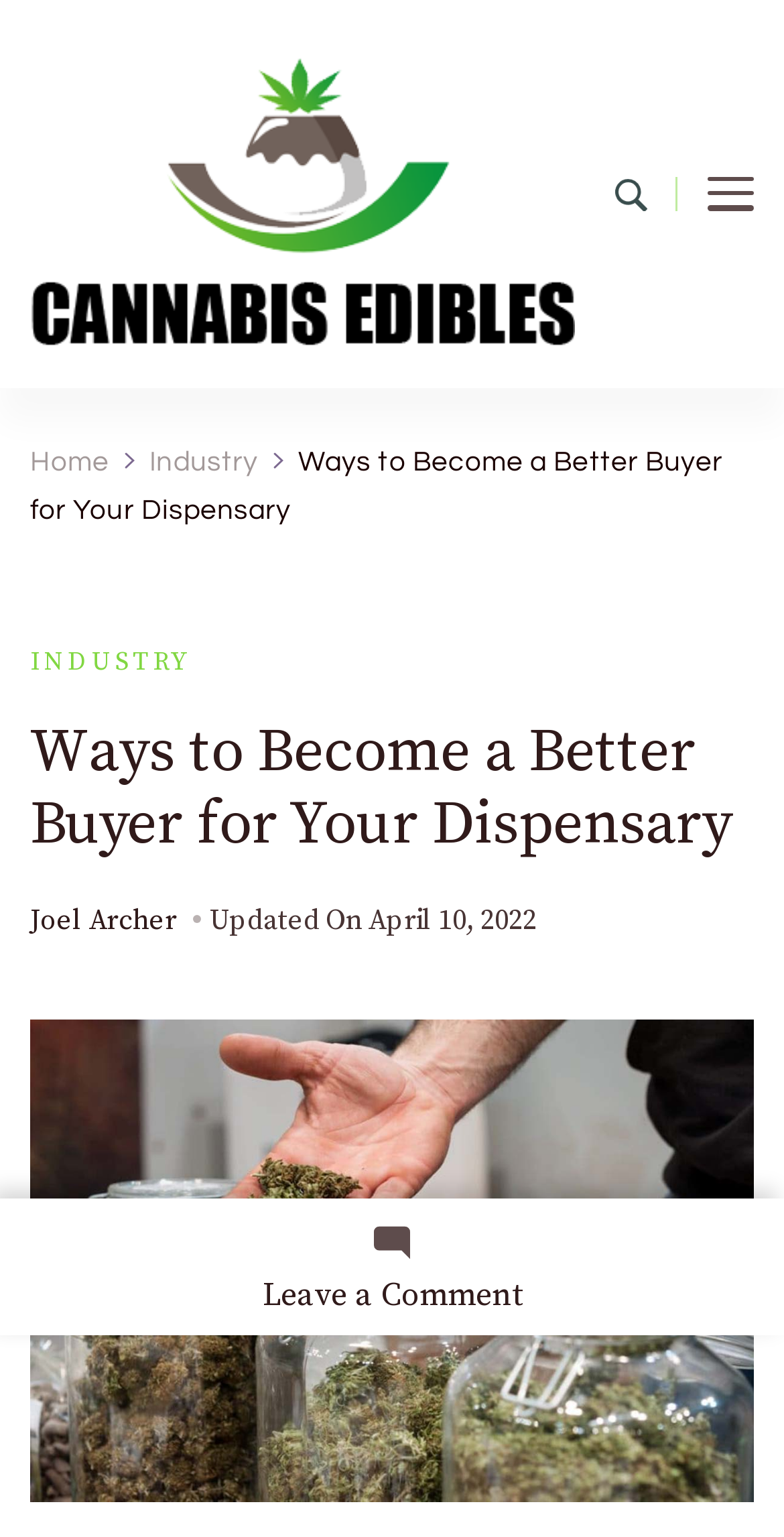Identify the coordinates of the bounding box for the element described below: "April 10, 2022February 19, 2022". Return the coordinates as four float numbers between 0 and 1: [left, top, right, bottom].

[0.469, 0.587, 0.685, 0.611]